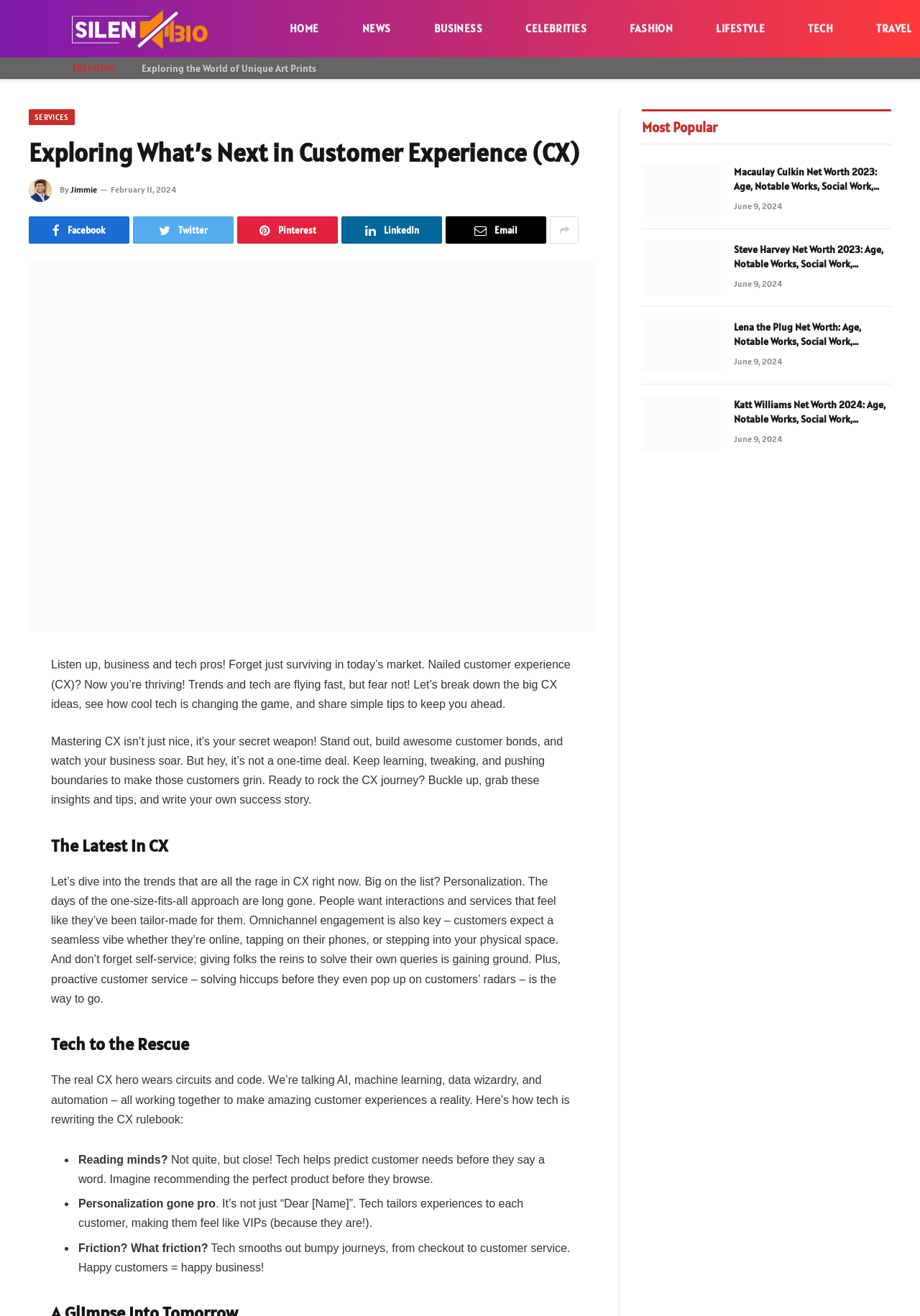From the webpage screenshot, identify the region described by Pinterest. Provide the bounding box coordinates as (top-left x, top-left y, bottom-right x, bottom-right y), with each value being a floating point number between 0 and 1.

[0.258, 0.165, 0.367, 0.185]